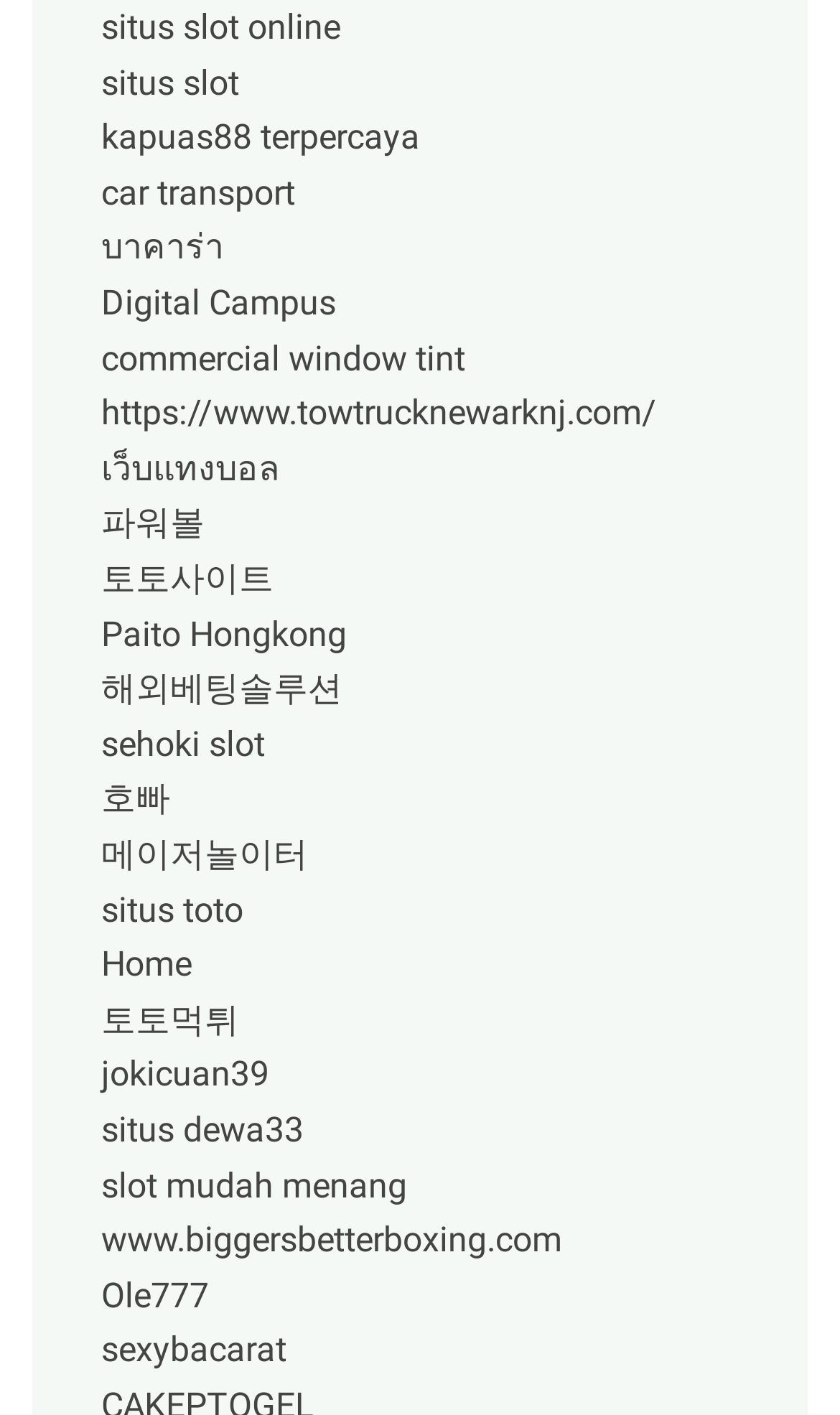Determine the bounding box coordinates for the area that should be clicked to carry out the following instruction: "go to Digital Campus".

[0.121, 0.199, 0.4, 0.228]